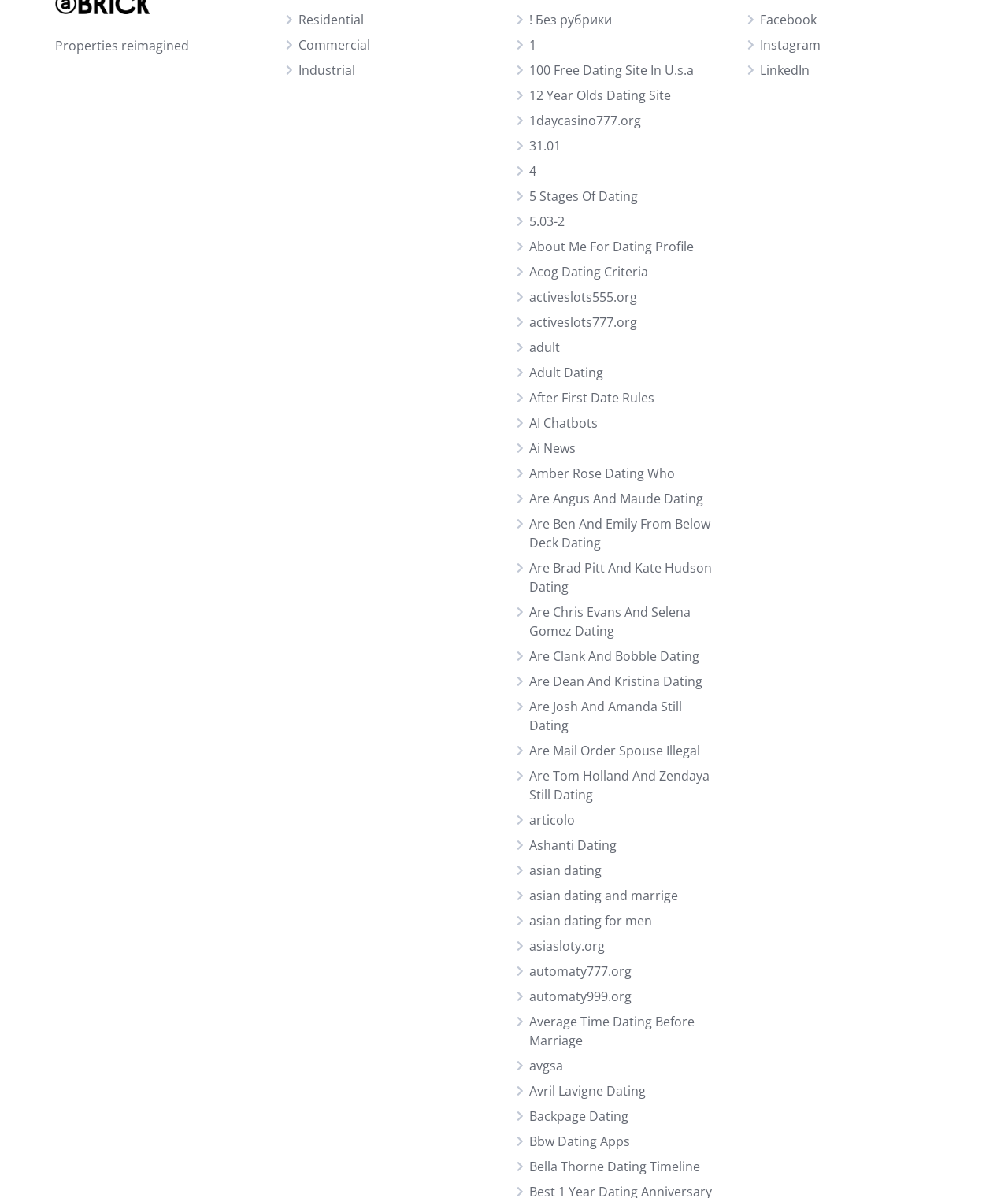Select the bounding box coordinates of the element I need to click to carry out the following instruction: "Click on Residential".

[0.296, 0.009, 0.361, 0.024]